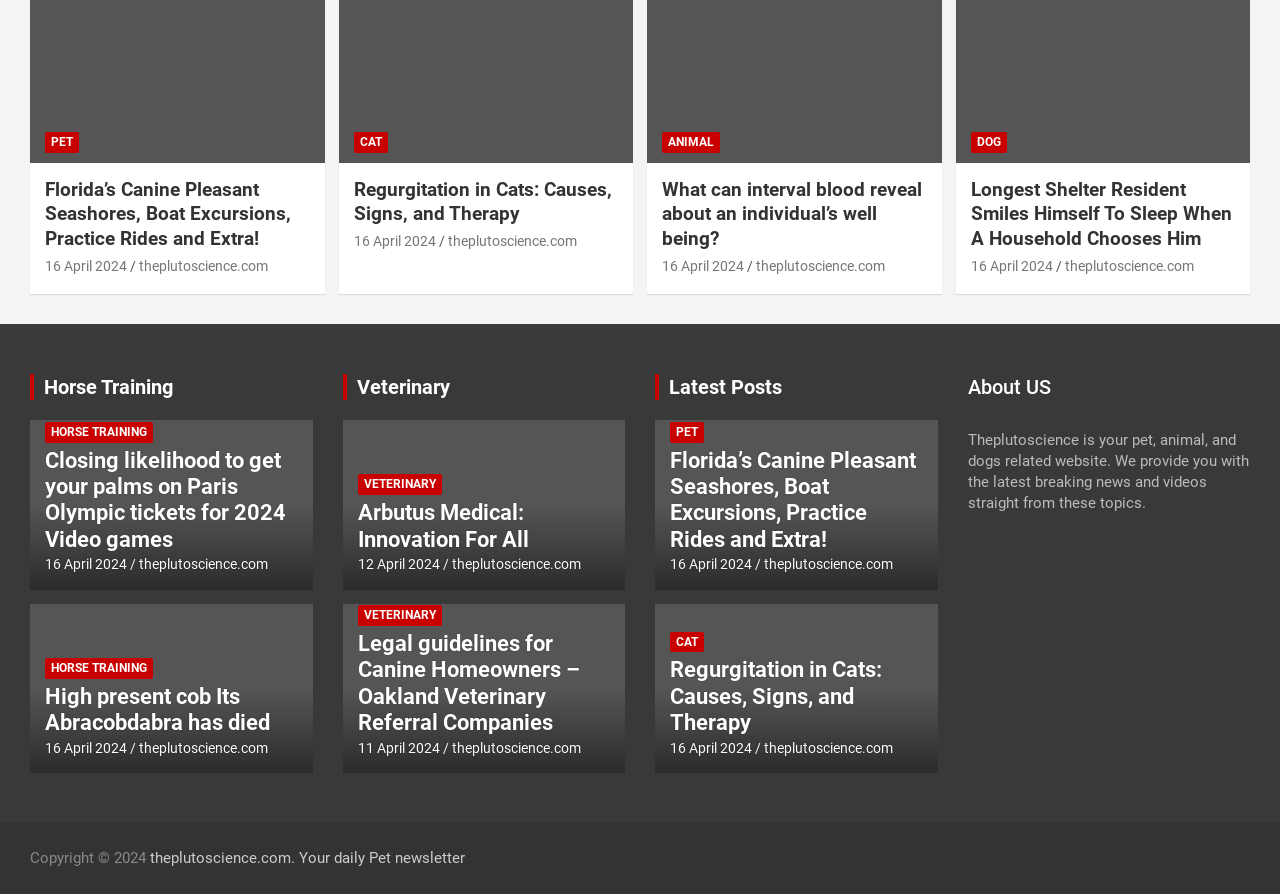Pinpoint the bounding box coordinates of the element that must be clicked to accomplish the following instruction: "Click on PET". The coordinates should be in the format of four float numbers between 0 and 1, i.e., [left, top, right, bottom].

[0.035, 0.147, 0.062, 0.171]